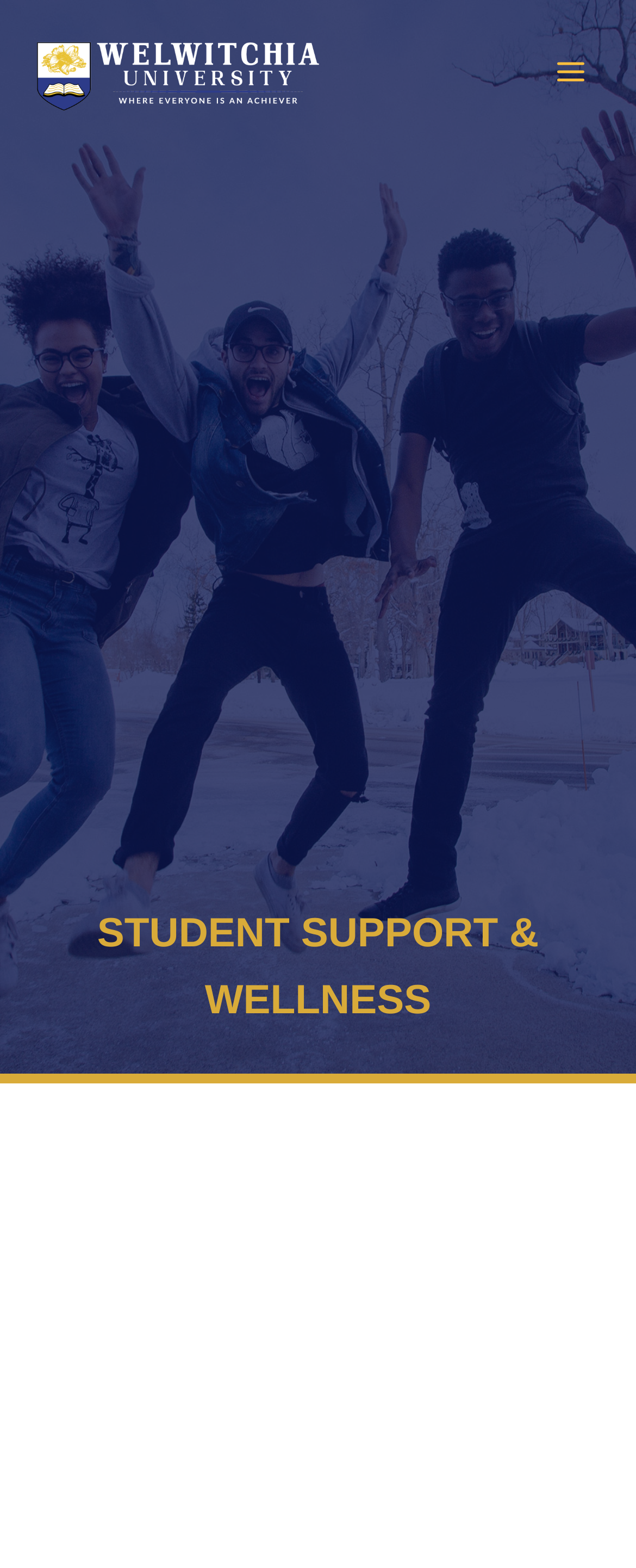Identify and extract the heading text of the webpage.

STUDENT SUPPORT & WELLNESS